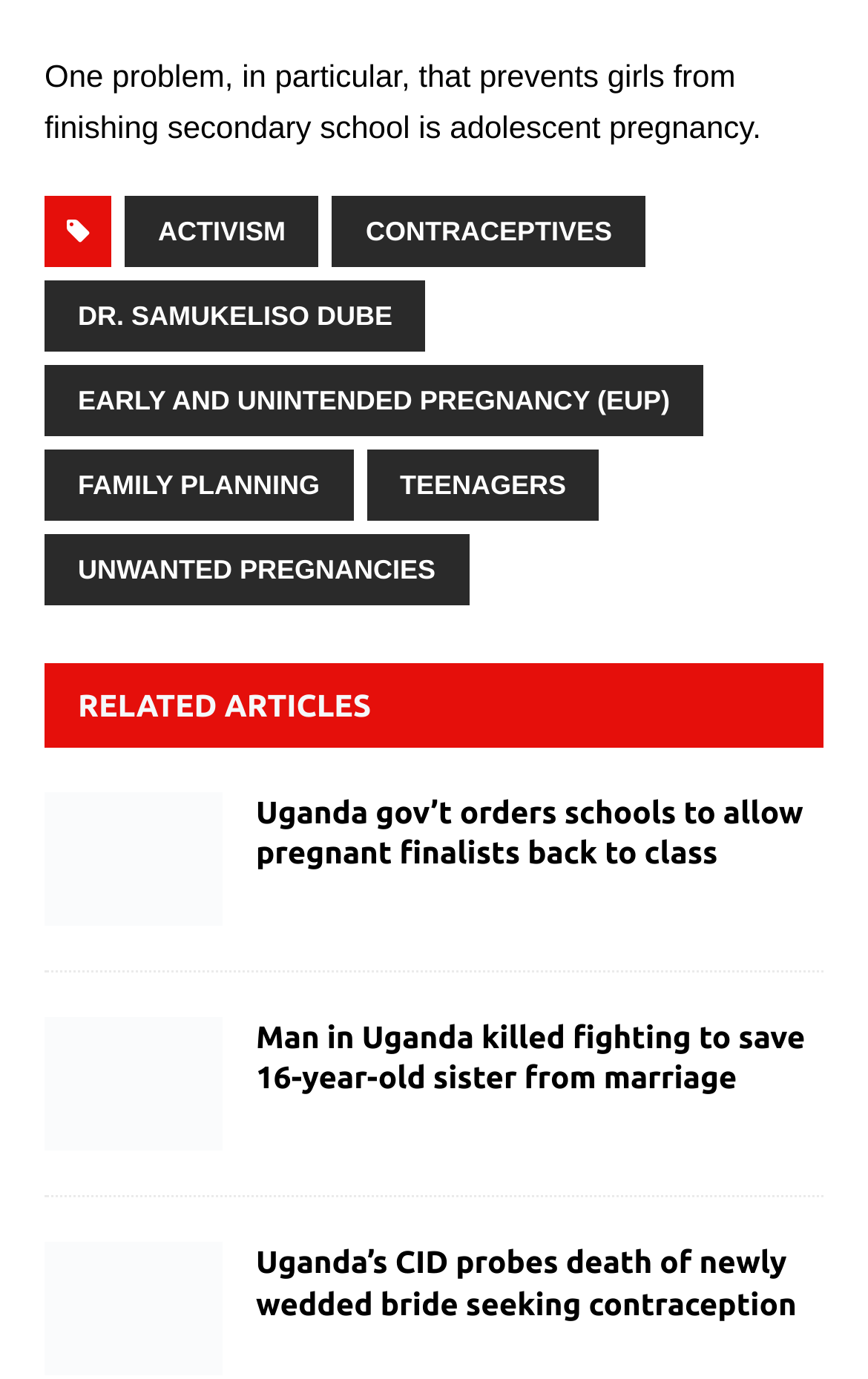By analyzing the image, answer the following question with a detailed response: How many links are under the 'RELATED ARTICLES' heading?

Under the 'RELATED ARTICLES' heading, there are six links, which are 'MPs want Janet Museveni referred to Disciplinary Committee for contempt of Parliament', 'Uganda gov’t orders schools to allow pregnant finalists back to class', 'Man in Uganda killed fighting to save 16-year-old sister from marriage', 'Woman accused of defrauding 200 girls of Shs 90m in job promises', and 'Uganda’s CID probes death of newly wedded bride seeking contraception'.